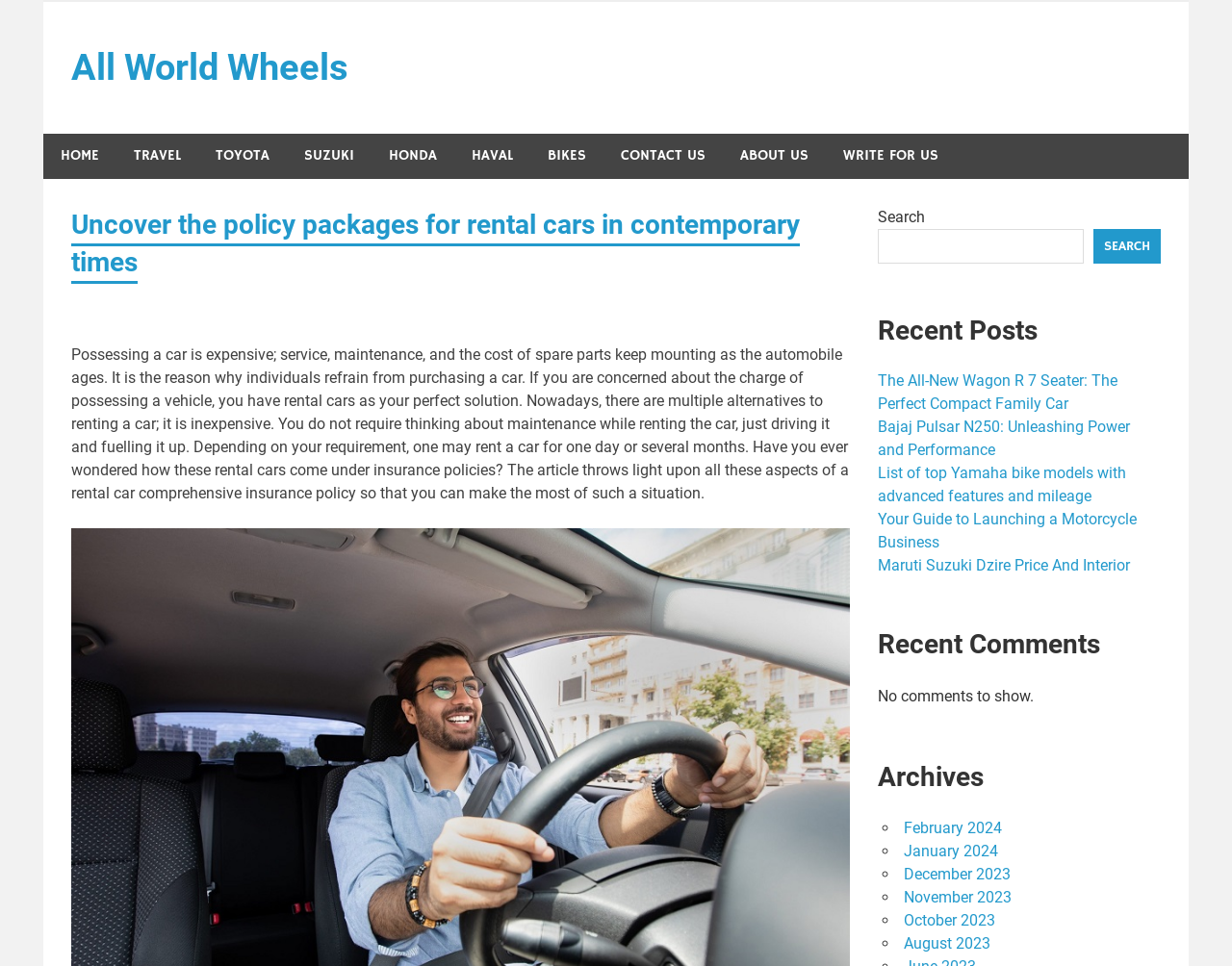Find the bounding box coordinates for the HTML element described as: "aria-label="White Facebook Icon"". The coordinates should consist of four float values between 0 and 1, i.e., [left, top, right, bottom].

None